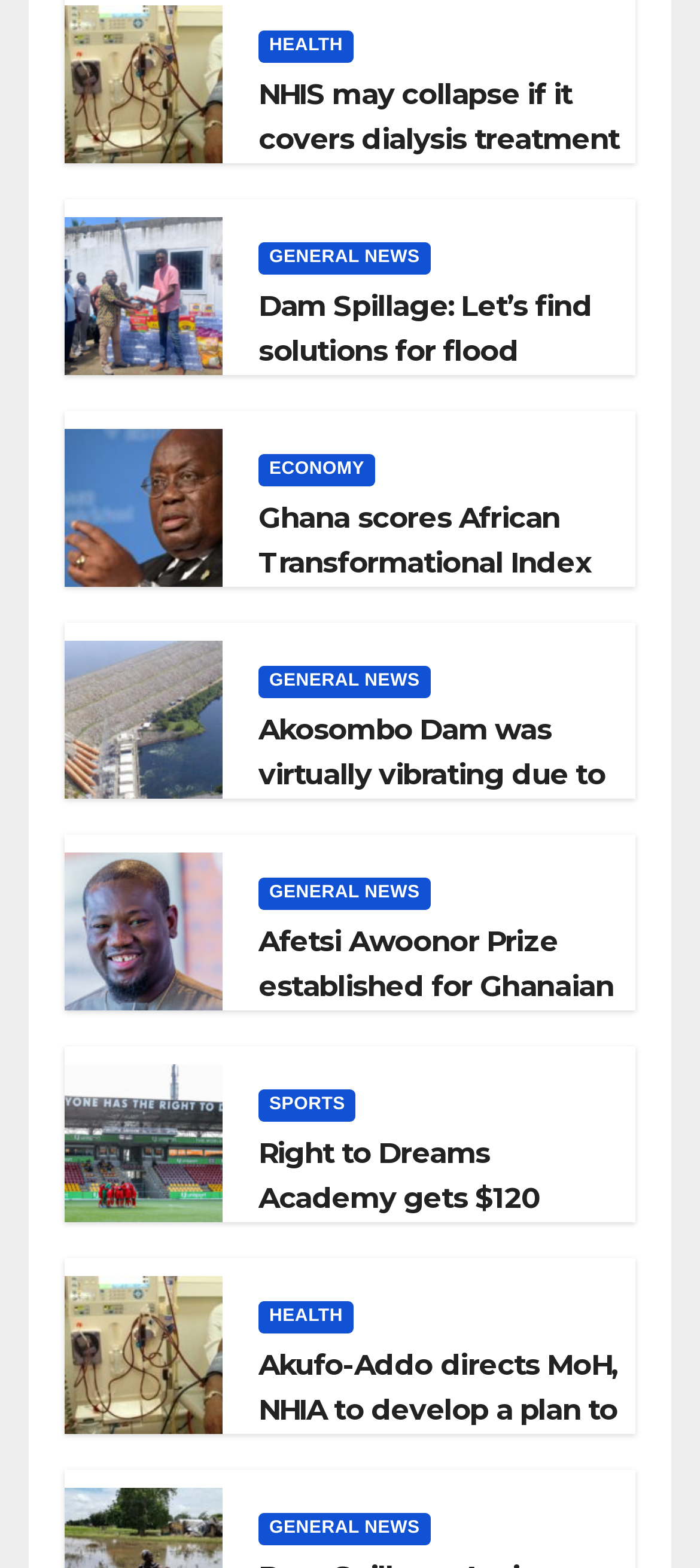Provide the bounding box coordinates of the section that needs to be clicked to accomplish the following instruction: "Read about NHIS may collapse if it covers dialysis treatment."

[0.369, 0.046, 0.908, 0.103]